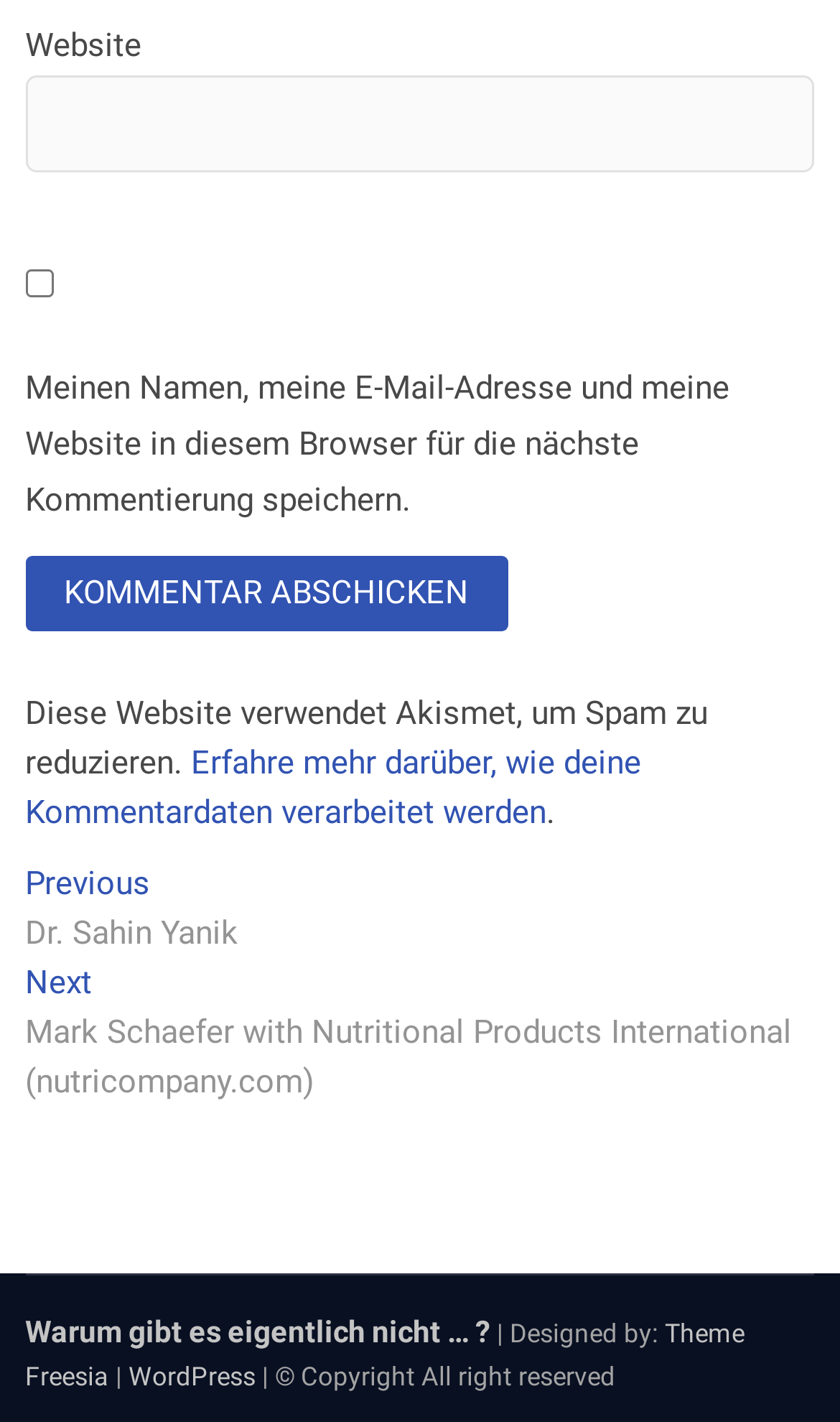What is the website's content management system?
Please use the image to deliver a detailed and complete answer.

The link 'WordPress' is located at the bottom of the webpage, suggesting that it is the content management system used by the website.